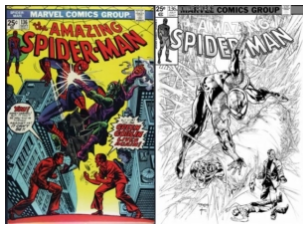Respond with a single word or phrase:
What is the primary difference between the two comic book covers?

Color vs black-and-white